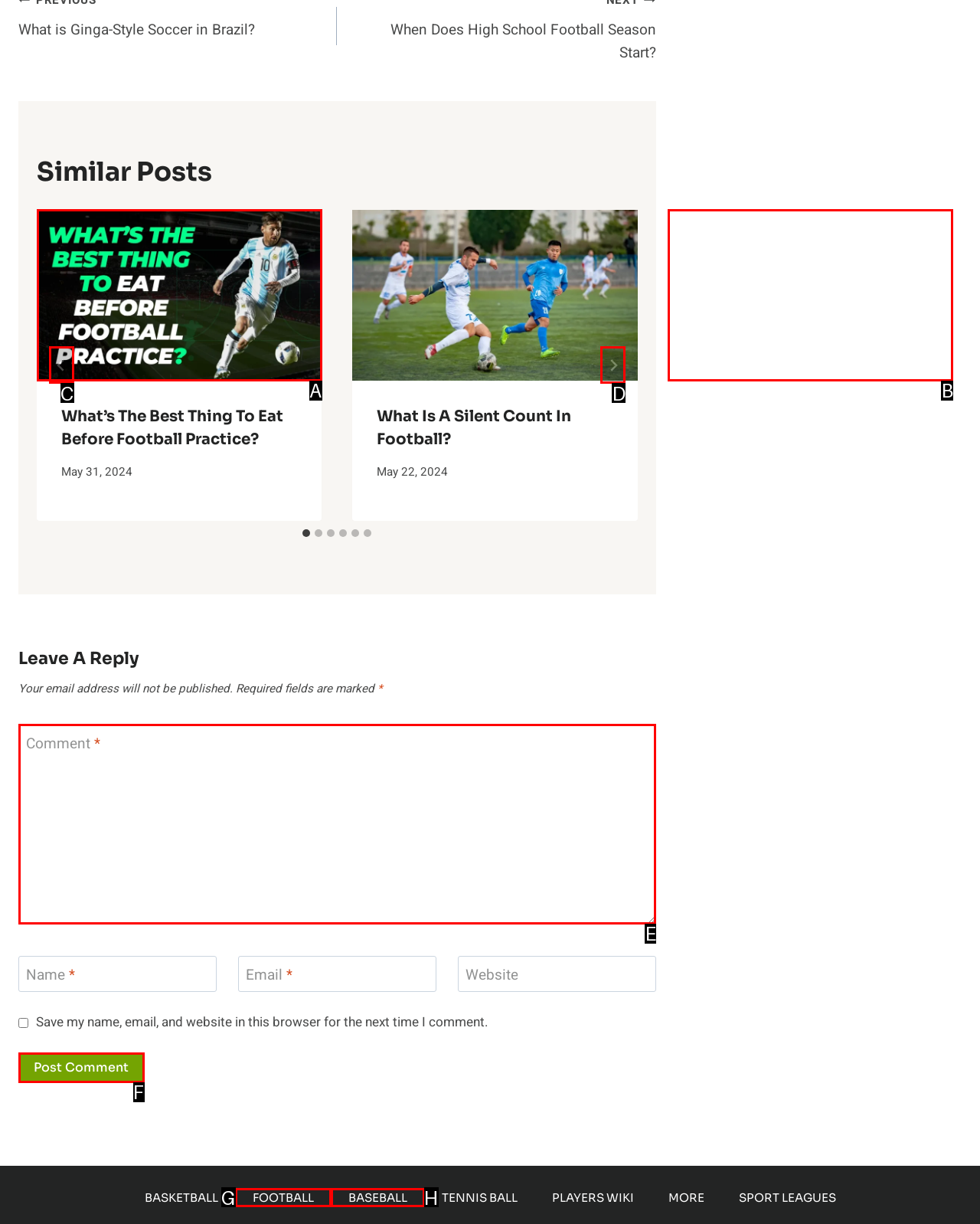Please select the letter of the HTML element that fits the description: aria-label="Next". Answer with the option's letter directly.

D